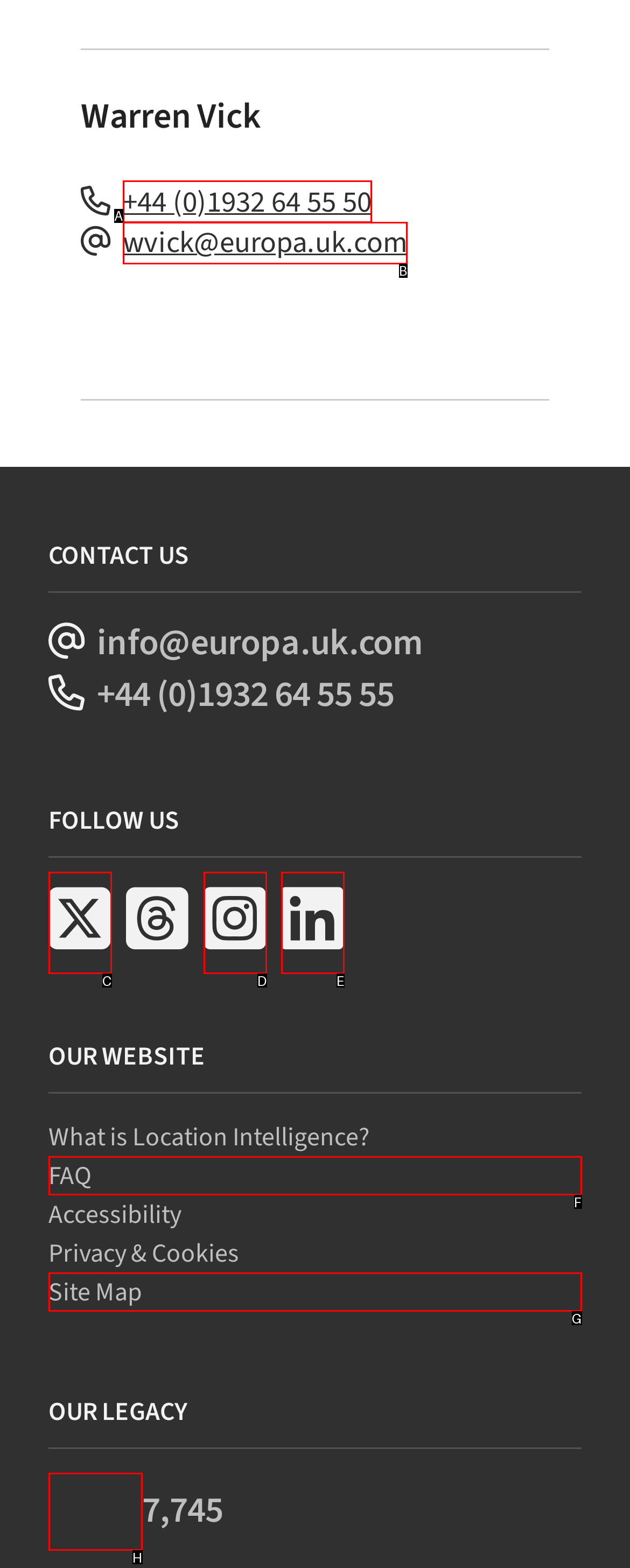Tell me which one HTML element best matches the description: parent_node: 7,745 Answer with the option's letter from the given choices directly.

H